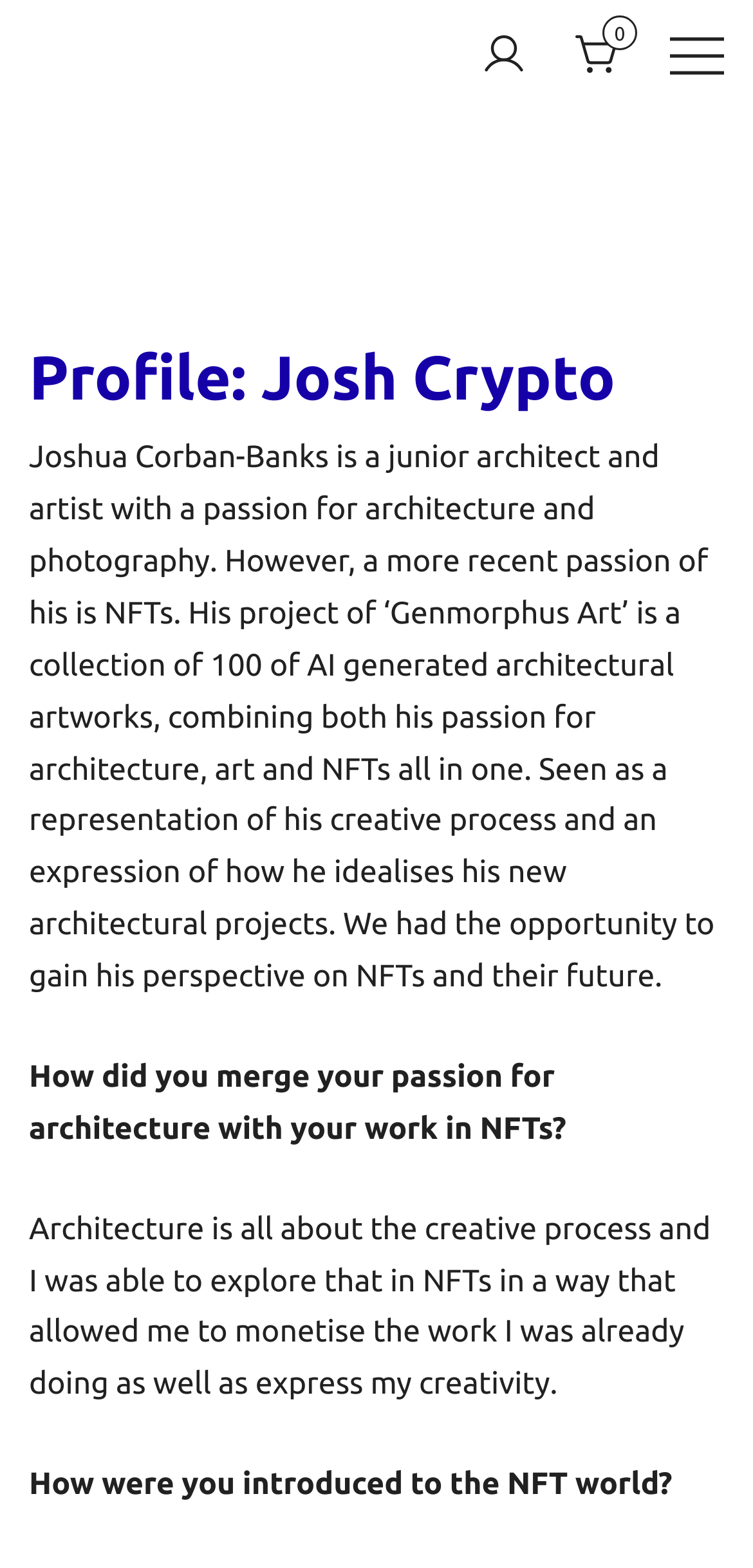What inspired Josh Crypto to explore NFTs?
Provide a detailed answer to the question using information from the image.

According to the webpage, Josh Crypto was able to explore NFTs as a way to monetize the work he was already doing as an architect and artist, while also expressing his creativity.